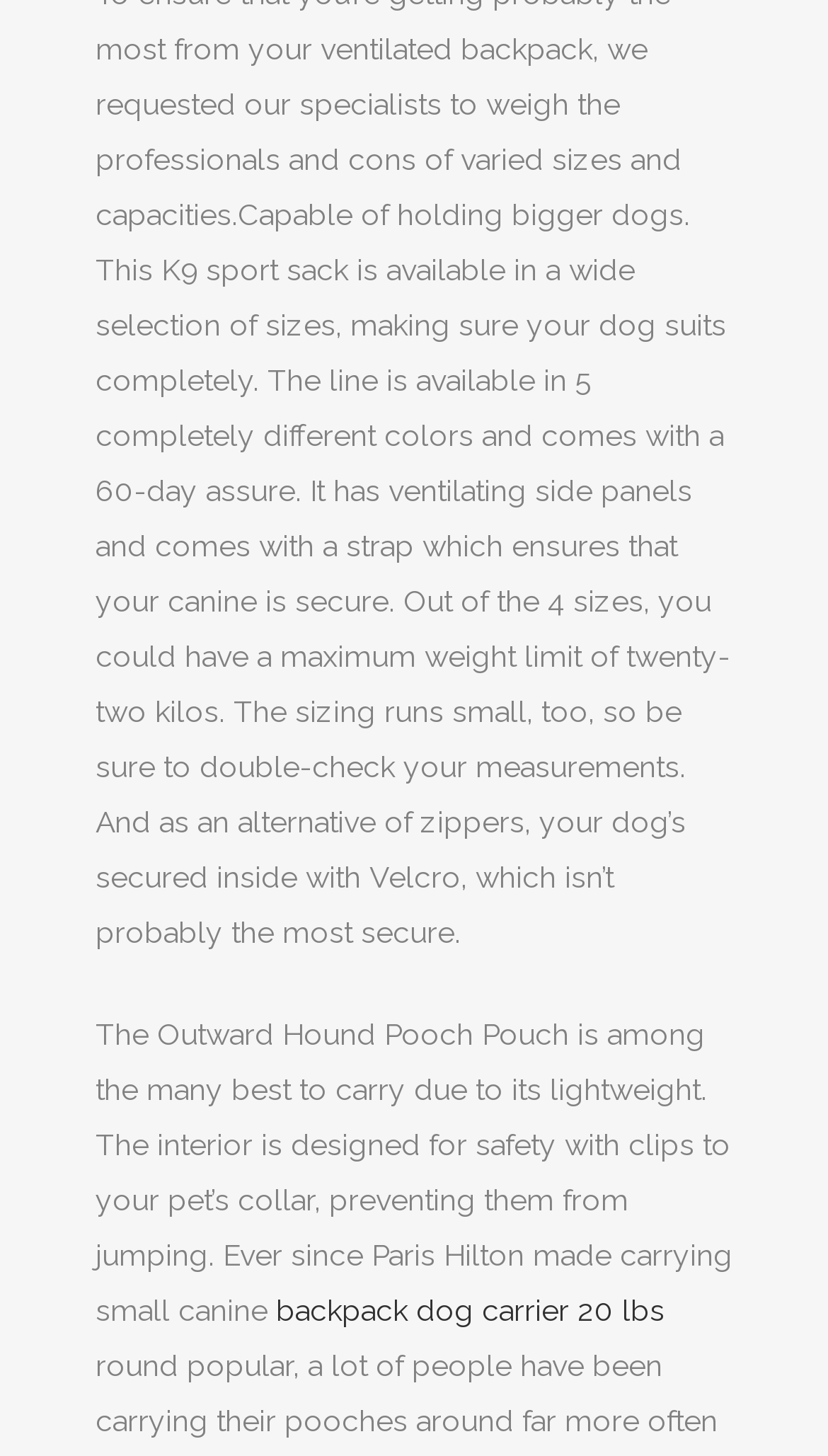Based on the element description "backpack dog carrier 20 lbs", predict the bounding box coordinates of the UI element.

[0.333, 0.889, 0.803, 0.912]